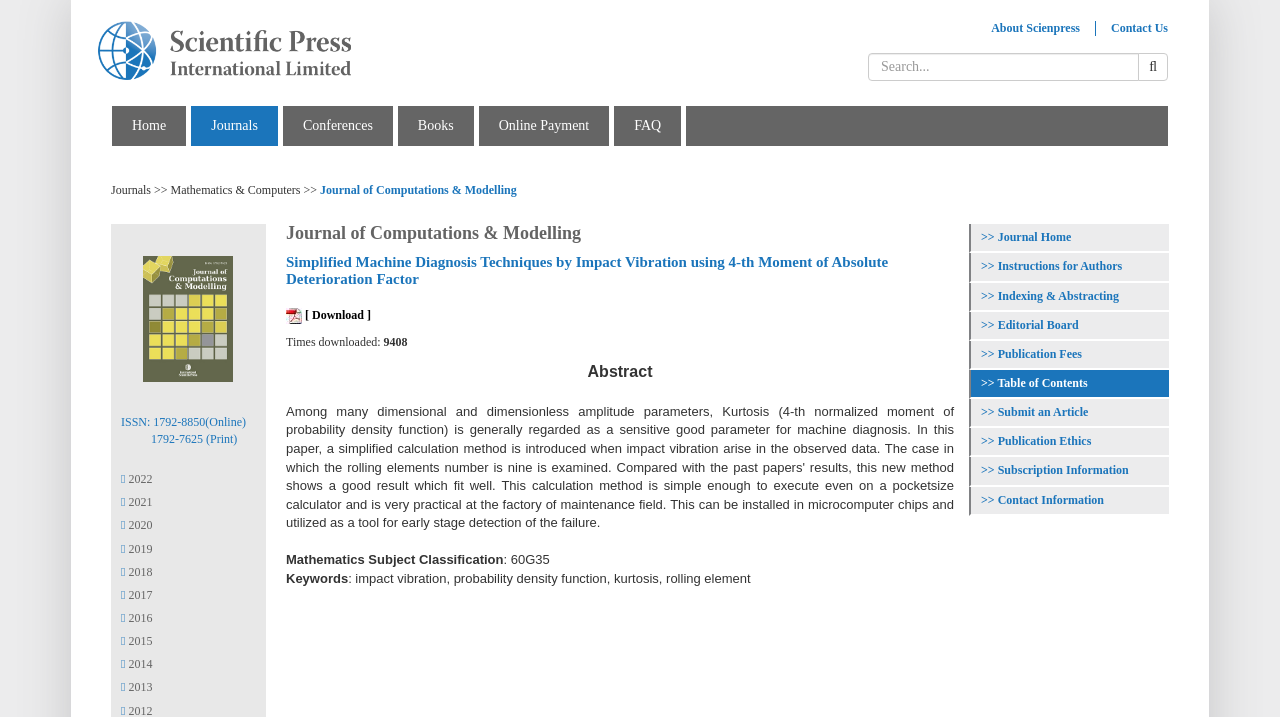Identify the bounding box coordinates necessary to click and complete the given instruction: "Download the PDF".

[0.238, 0.43, 0.29, 0.449]